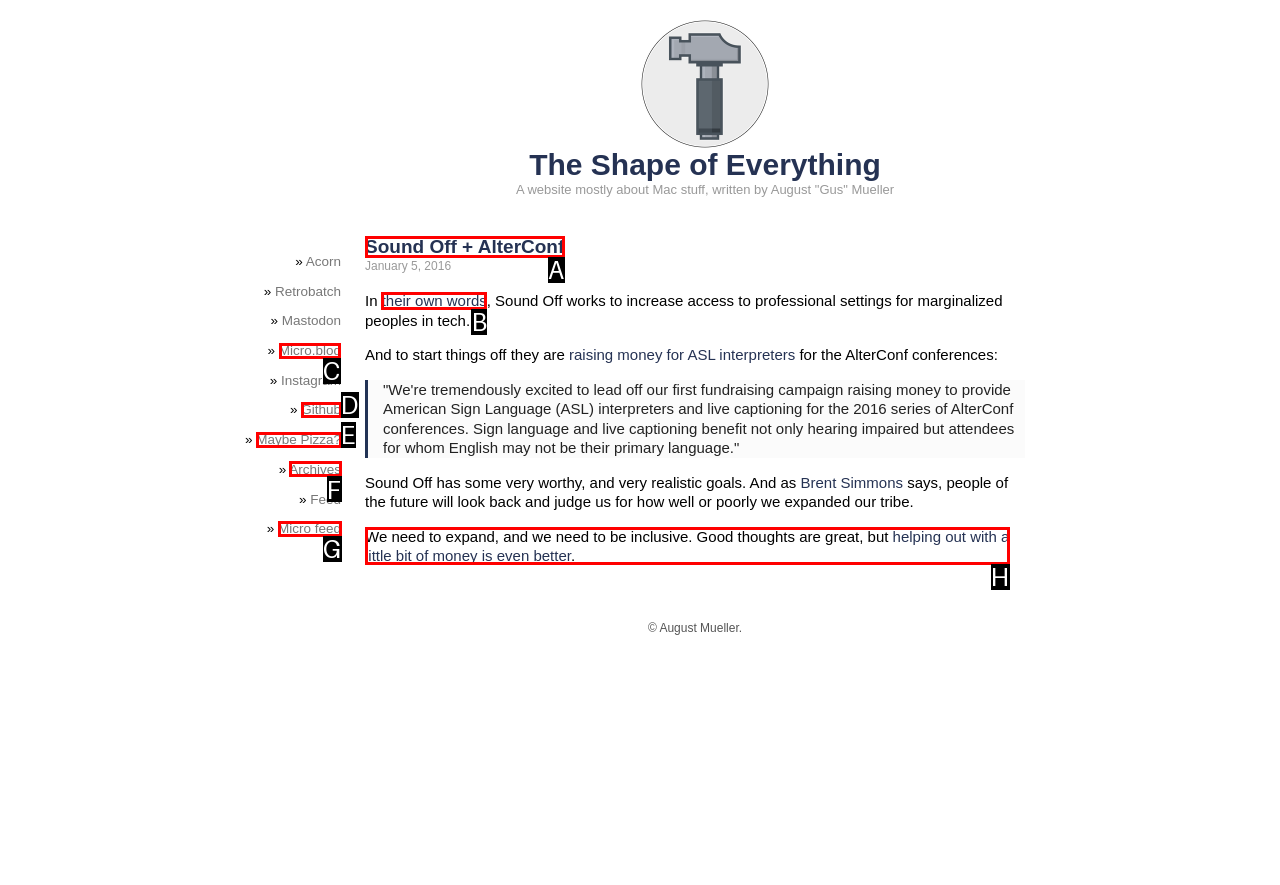Identify the letter of the option that should be selected to accomplish the following task: Visit the Micro.blog page. Provide the letter directly.

C